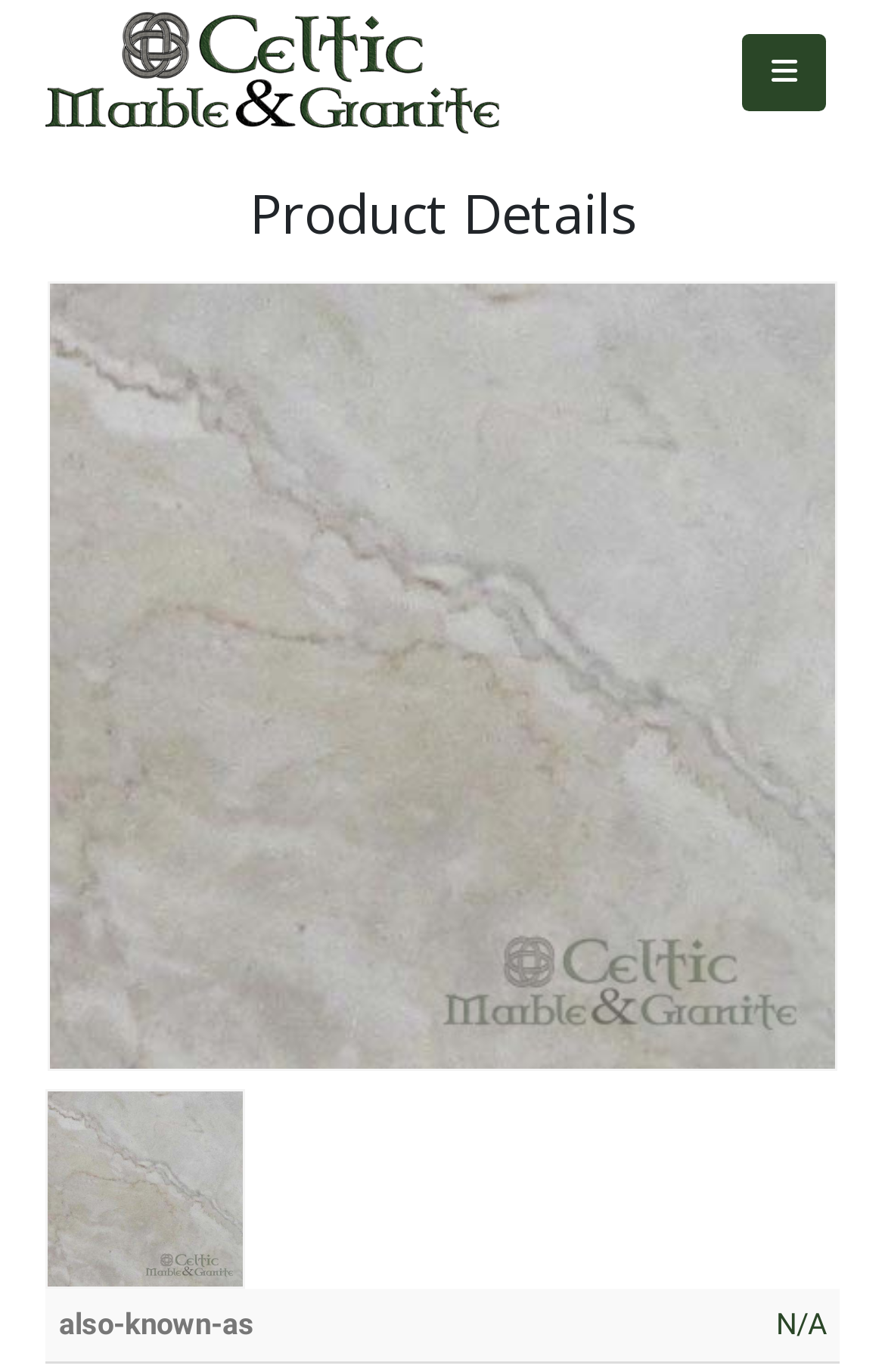What is the name of the product?
Based on the image, give a concise answer in the form of a single word or short phrase.

La Dolce Vita